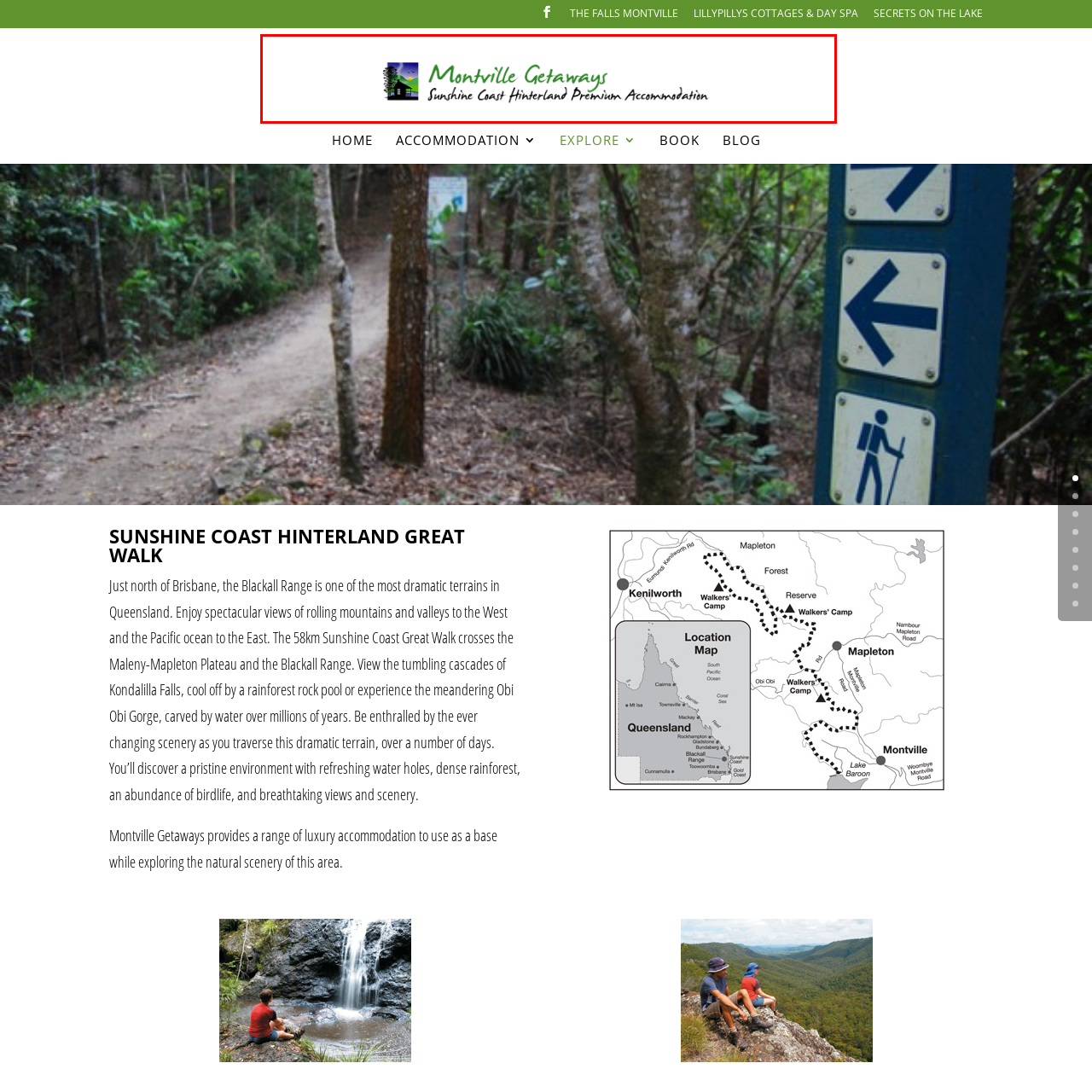Inspect the image contained by the red bounding box and answer the question with a single word or phrase:
What type of structure is depicted in the logo?

Cabin or lodge